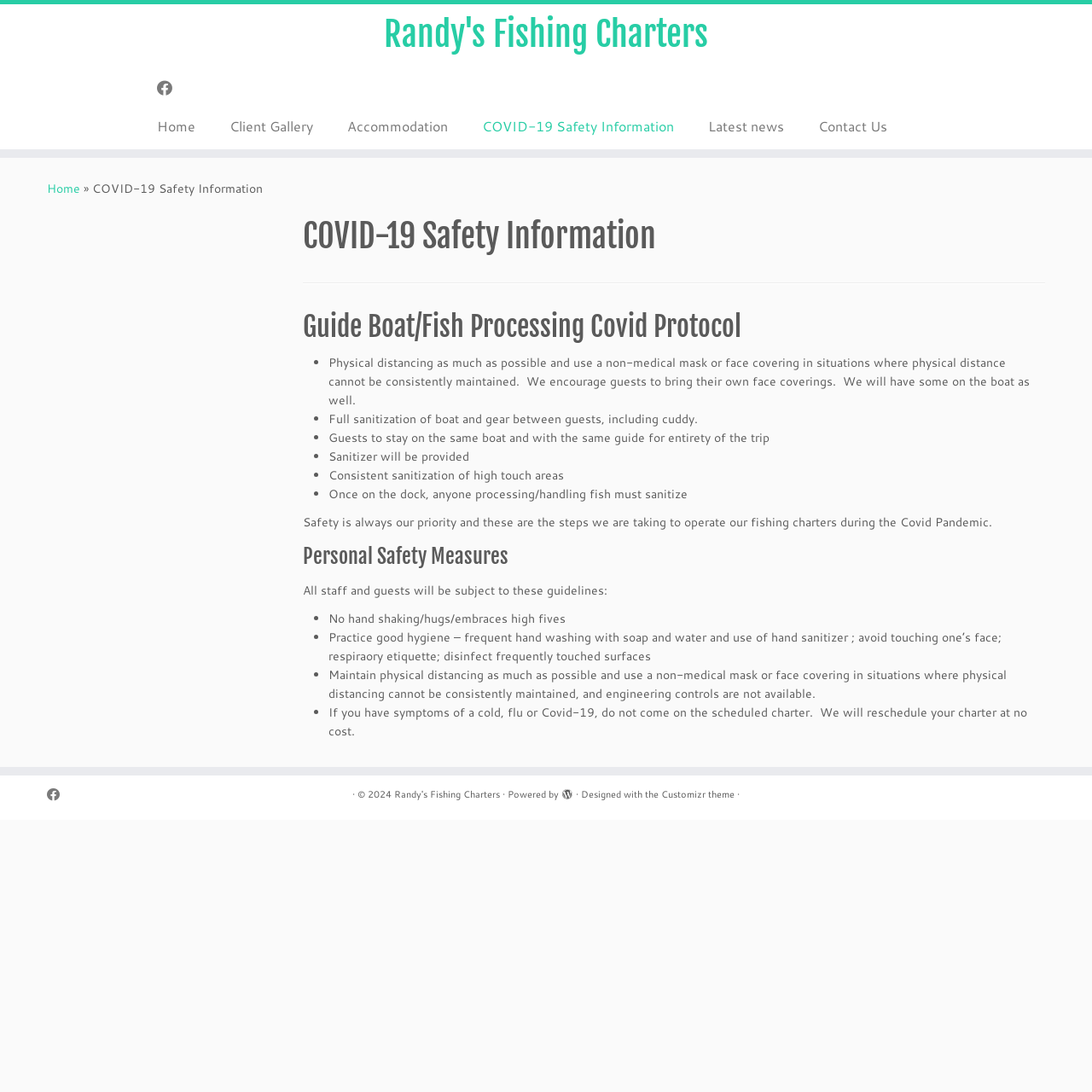Please identify the bounding box coordinates of the clickable area that will fulfill the following instruction: "View the 'Client Gallery'". The coordinates should be in the format of four float numbers between 0 and 1, i.e., [left, top, right, bottom].

[0.195, 0.103, 0.302, 0.128]